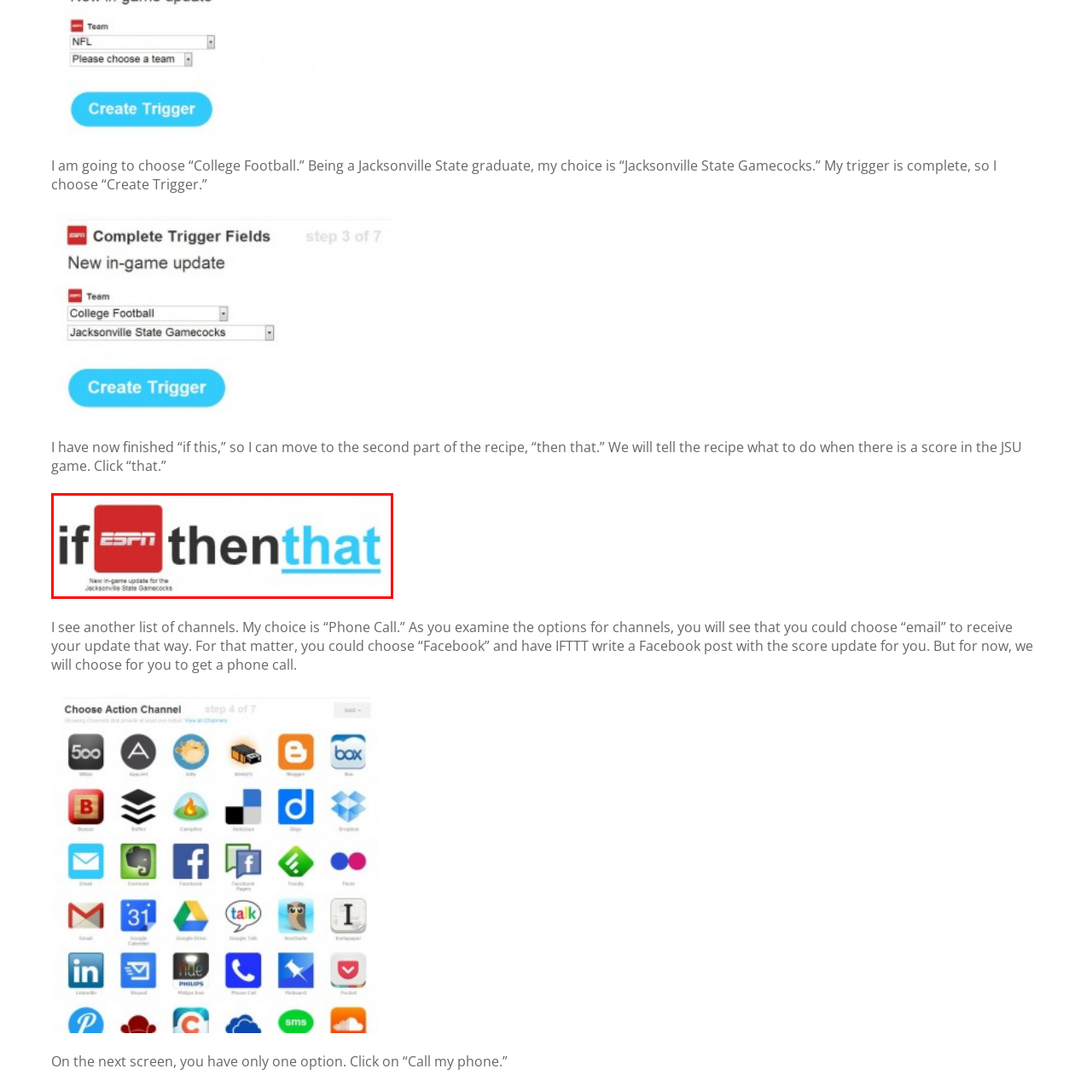Describe in detail what is happening in the image highlighted by the red border.

The image prominently features the logo for IFTTT, a service that enables users to create automated tasks based on specific triggers and actions. The logo is adorned with the recognizable "if" and "then" format, suggesting a cause-and-effect relationship in automation. Accompanying the IFTTT branding is an ESPN logo, indicating a partnership that allows users to receive updates on college sports, specifically for the Jacksonville State Gamecocks. The tagline "New in-game update for the Jacksonville State Gamecocks" highlights the service's functionality, promising real-time notifications related to games and scores, a valuable resource for fans eager to stay informed about their team's performance.